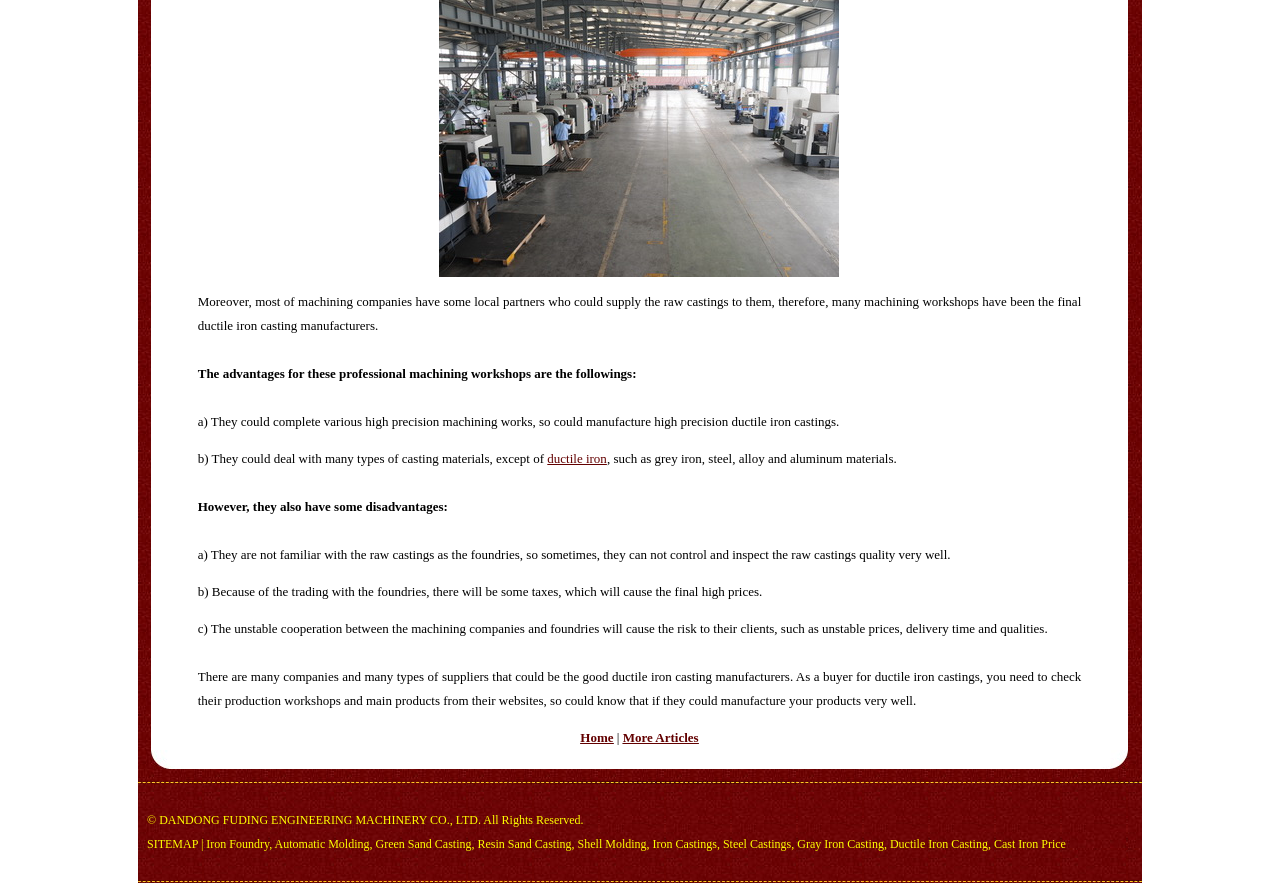Pinpoint the bounding box coordinates of the area that should be clicked to complete the following instruction: "read more articles". The coordinates must be given as four float numbers between 0 and 1, i.e., [left, top, right, bottom].

[0.486, 0.827, 0.546, 0.844]